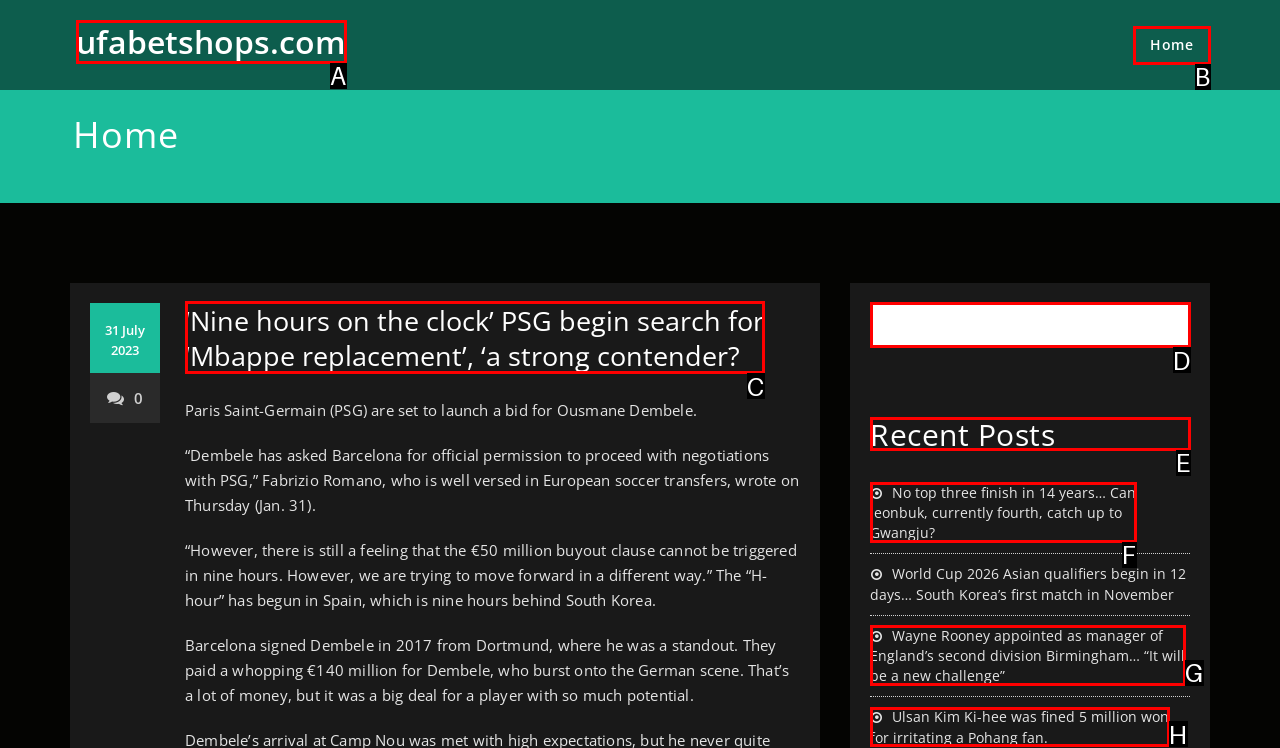Point out which UI element to click to complete this task: Contact us
Answer with the letter corresponding to the right option from the available choices.

None